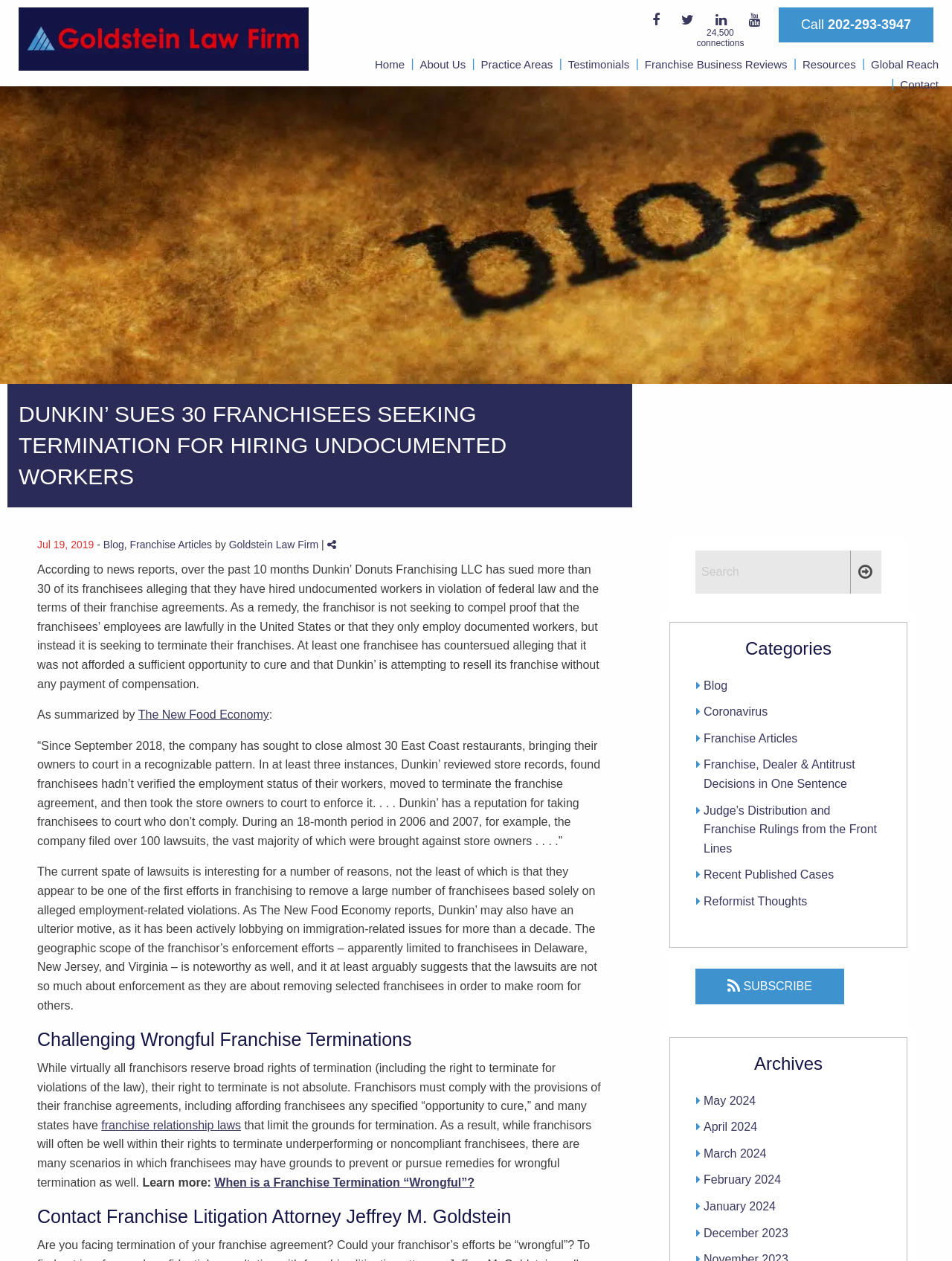What is the topic of the article?
Give a one-word or short phrase answer based on the image.

Dunkin' suing franchisees